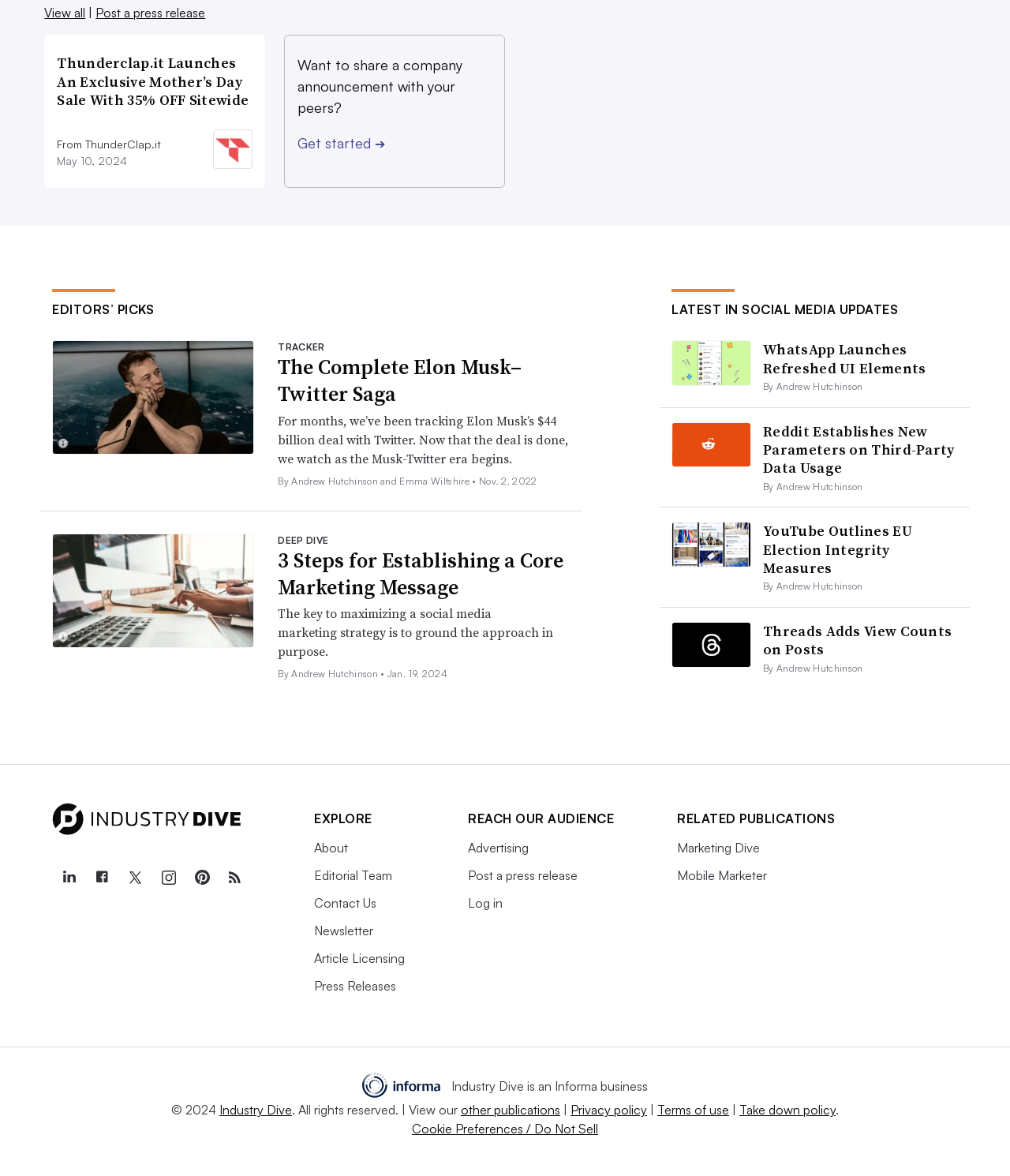How many social media platforms are linked in the footer?
Based on the screenshot, give a detailed explanation to answer the question.

I counted the number of social media links in the footer section, which are LinkedIn, Facebook, Twitter, Instagram, and Pinterest.